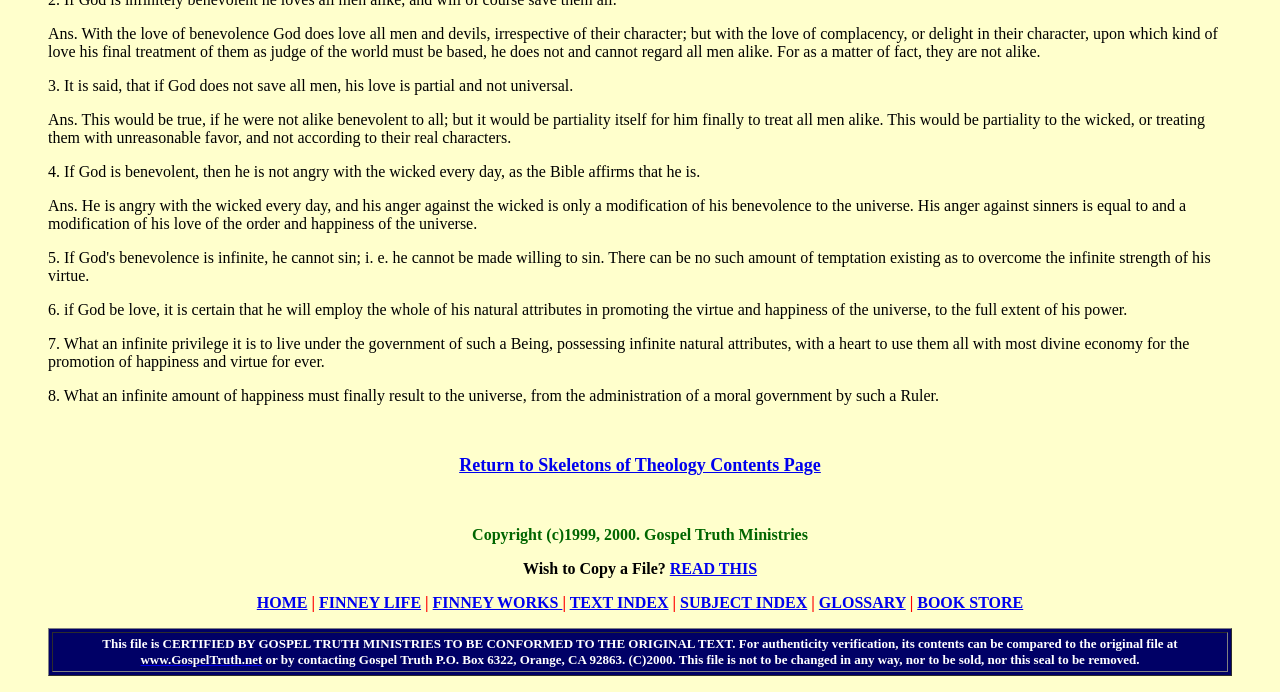Provide a brief response to the question below using a single word or phrase: 
What is the author's stance on God's anger towards the wicked?

It is a modification of his benevolence